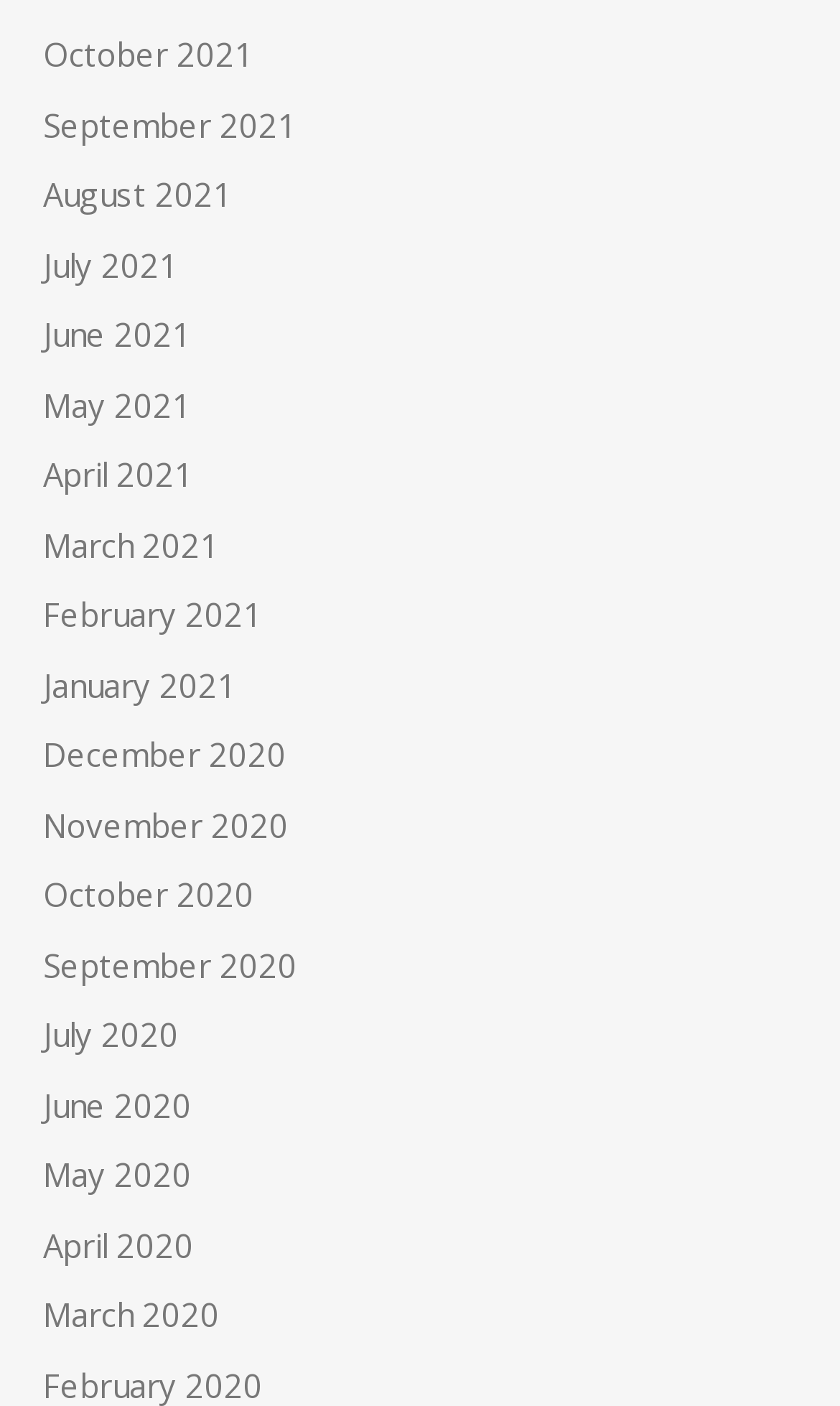Please indicate the bounding box coordinates of the element's region to be clicked to achieve the instruction: "view June 2021". Provide the coordinates as four float numbers between 0 and 1, i.e., [left, top, right, bottom].

[0.051, 0.222, 0.228, 0.253]